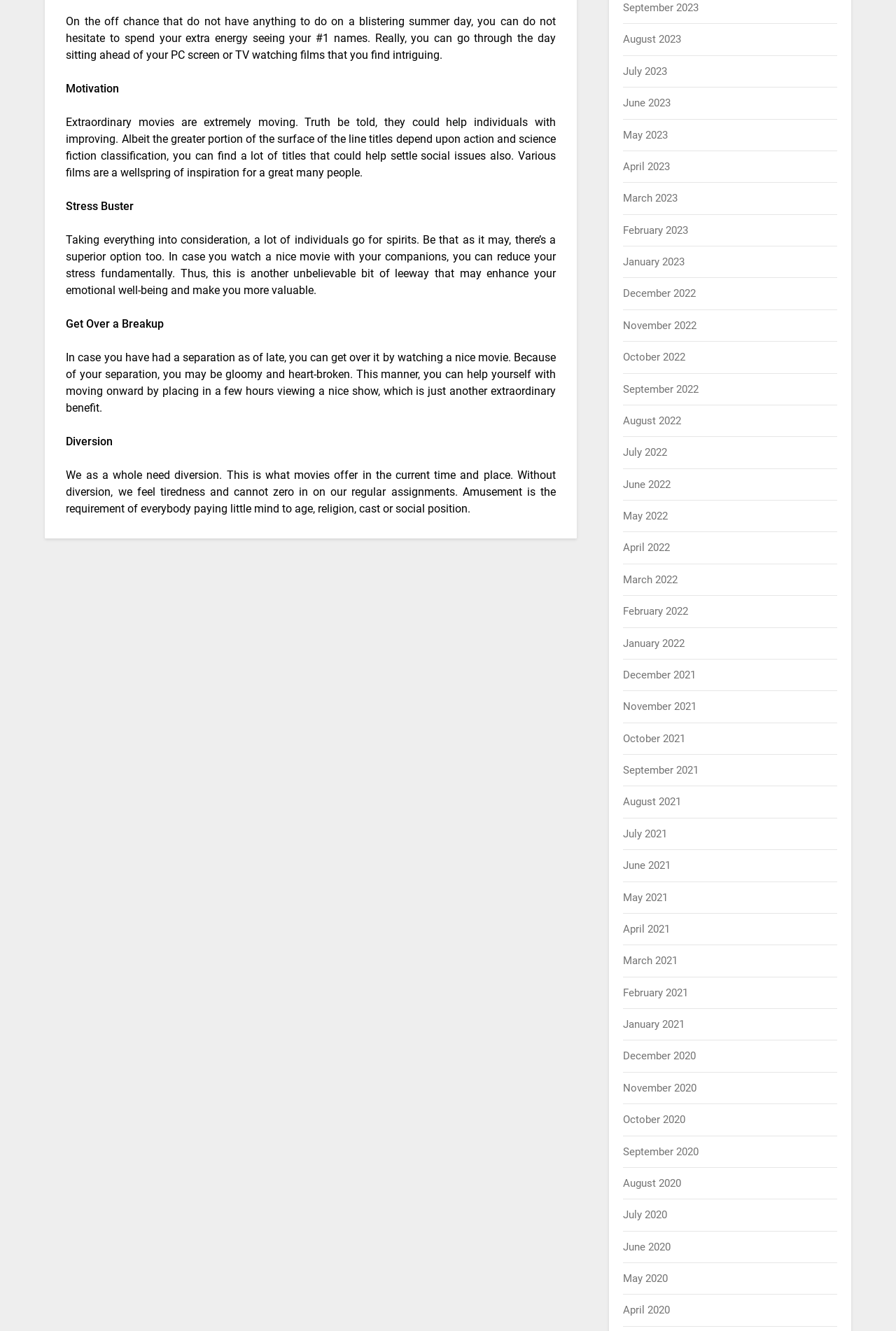Please respond to the question using a single word or phrase:
What is the benefit of watching movies?

Inspiration